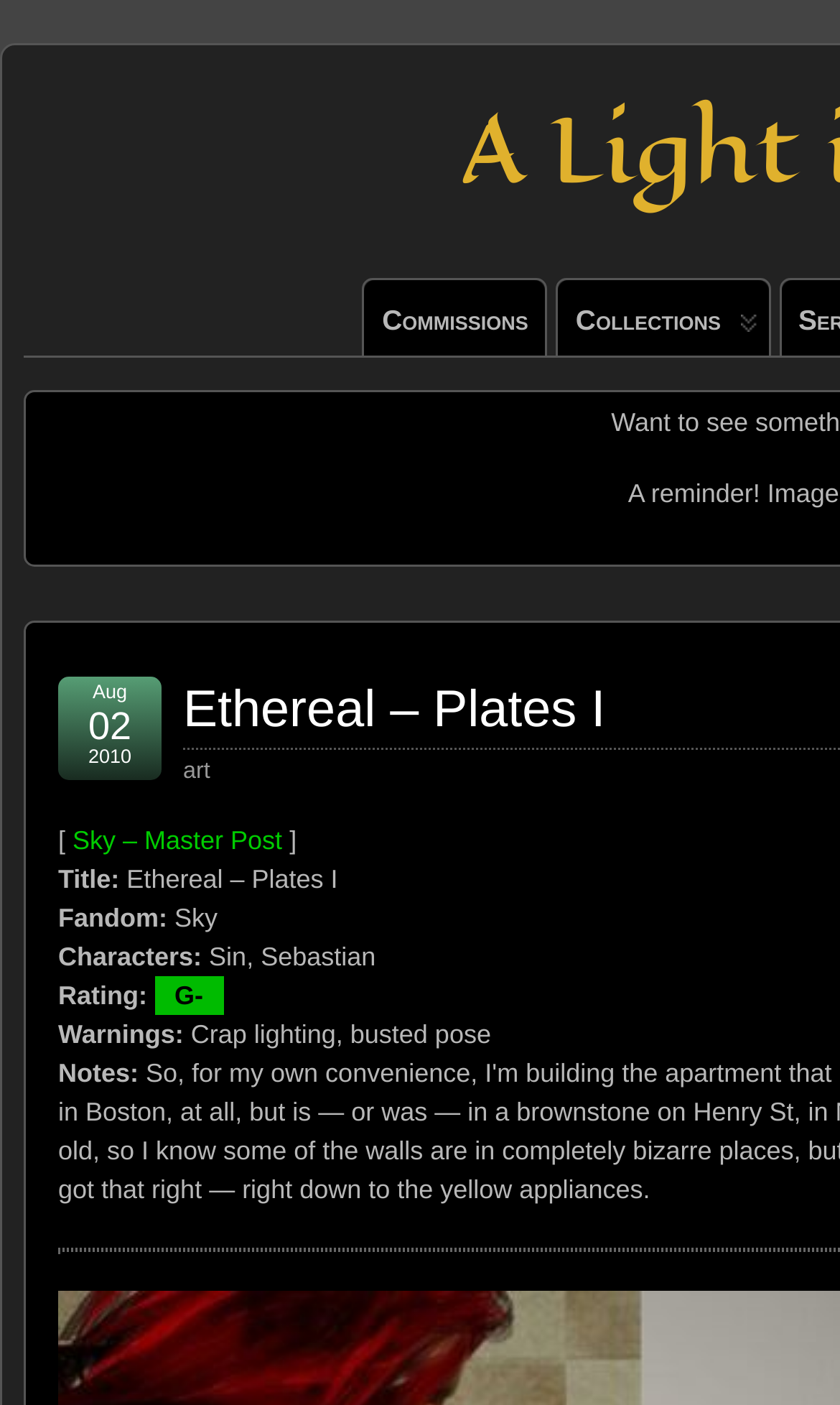Use one word or a short phrase to answer the question provided: 
What is the rating of the post?

G-